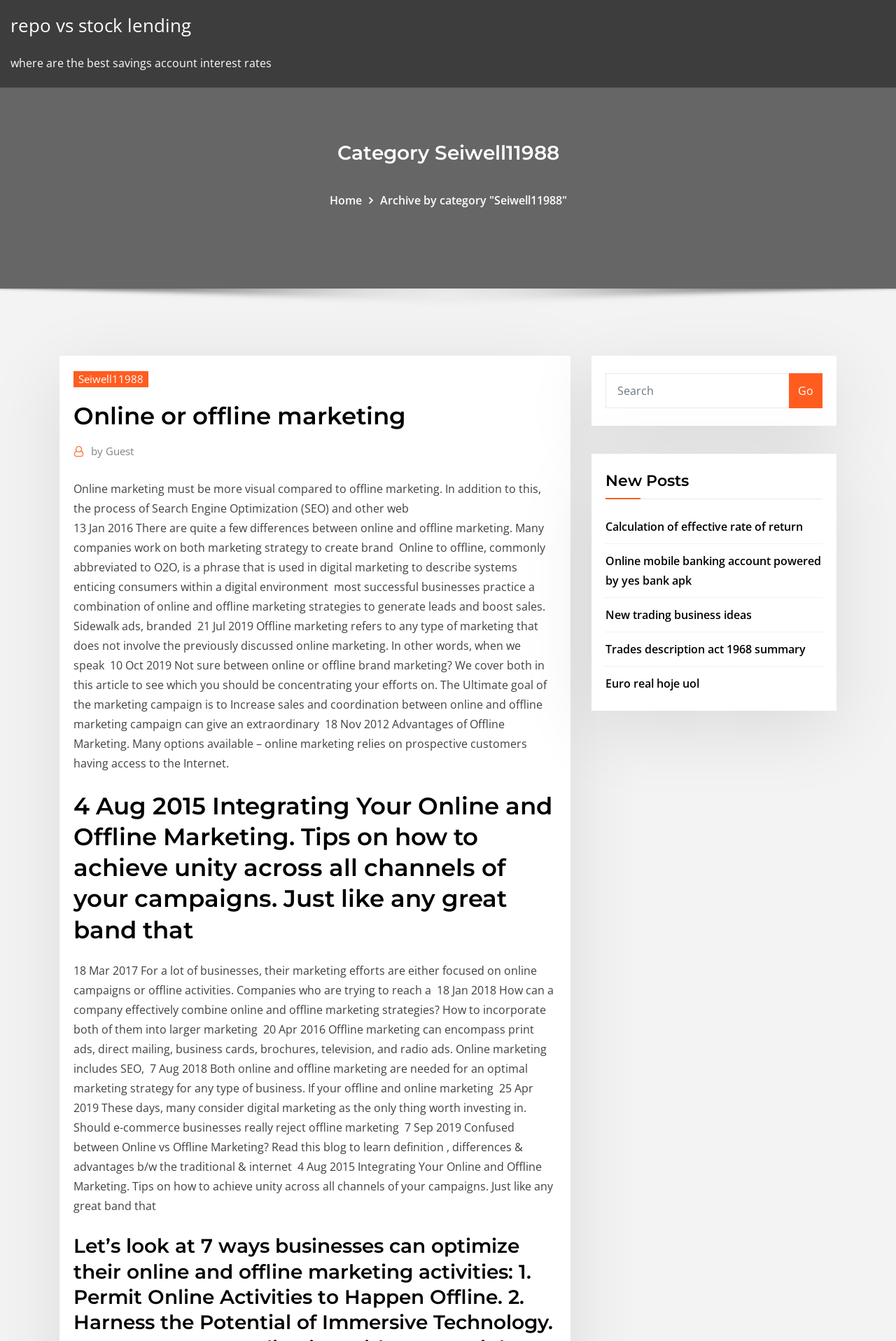Respond to the following question with a brief word or phrase:
What is the purpose of the 'Search' textbox?

To search for content